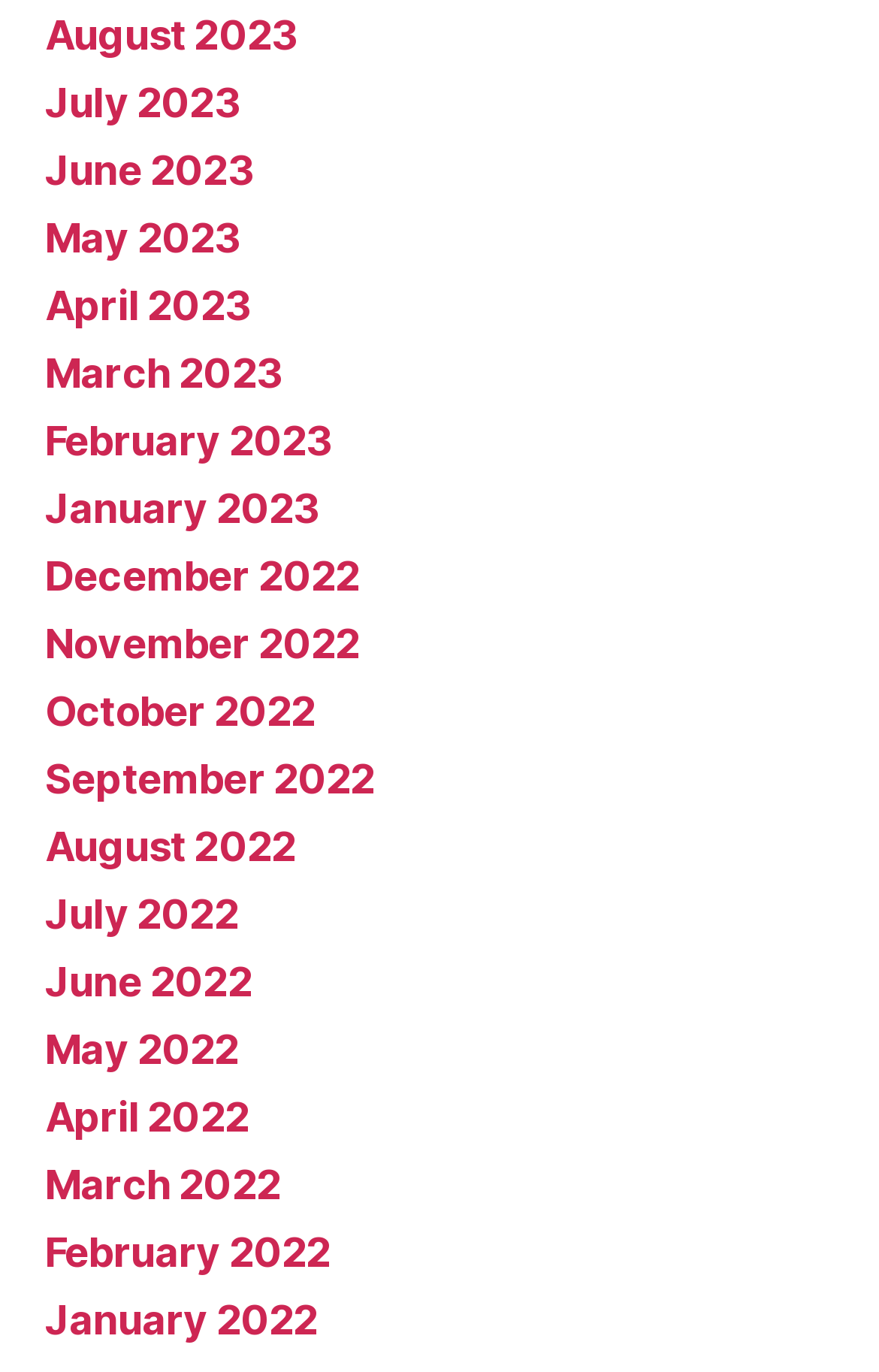For the element described, predict the bounding box coordinates as (top-left x, top-left y, bottom-right x, bottom-right y). All values should be between 0 and 1. Element description: December 2022

[0.051, 0.402, 0.409, 0.437]